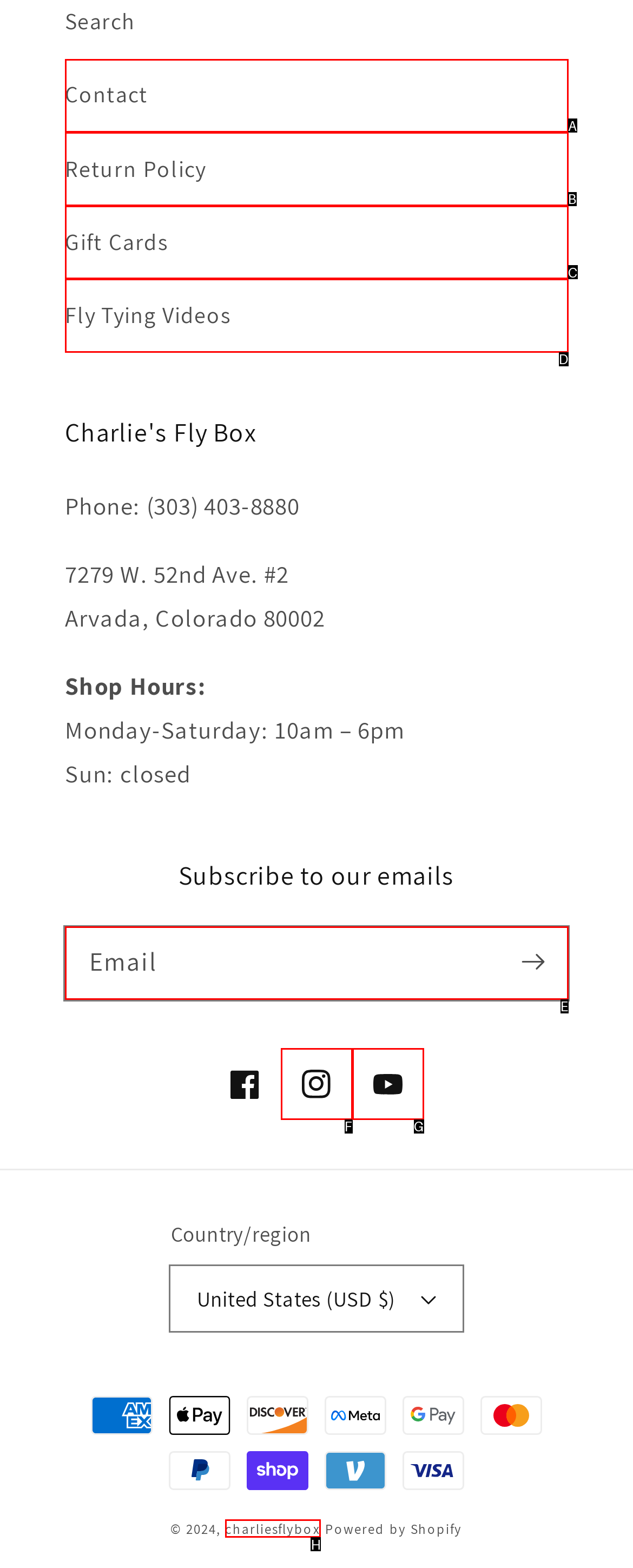Based on the description: Contact, identify the matching lettered UI element.
Answer by indicating the letter from the choices.

A